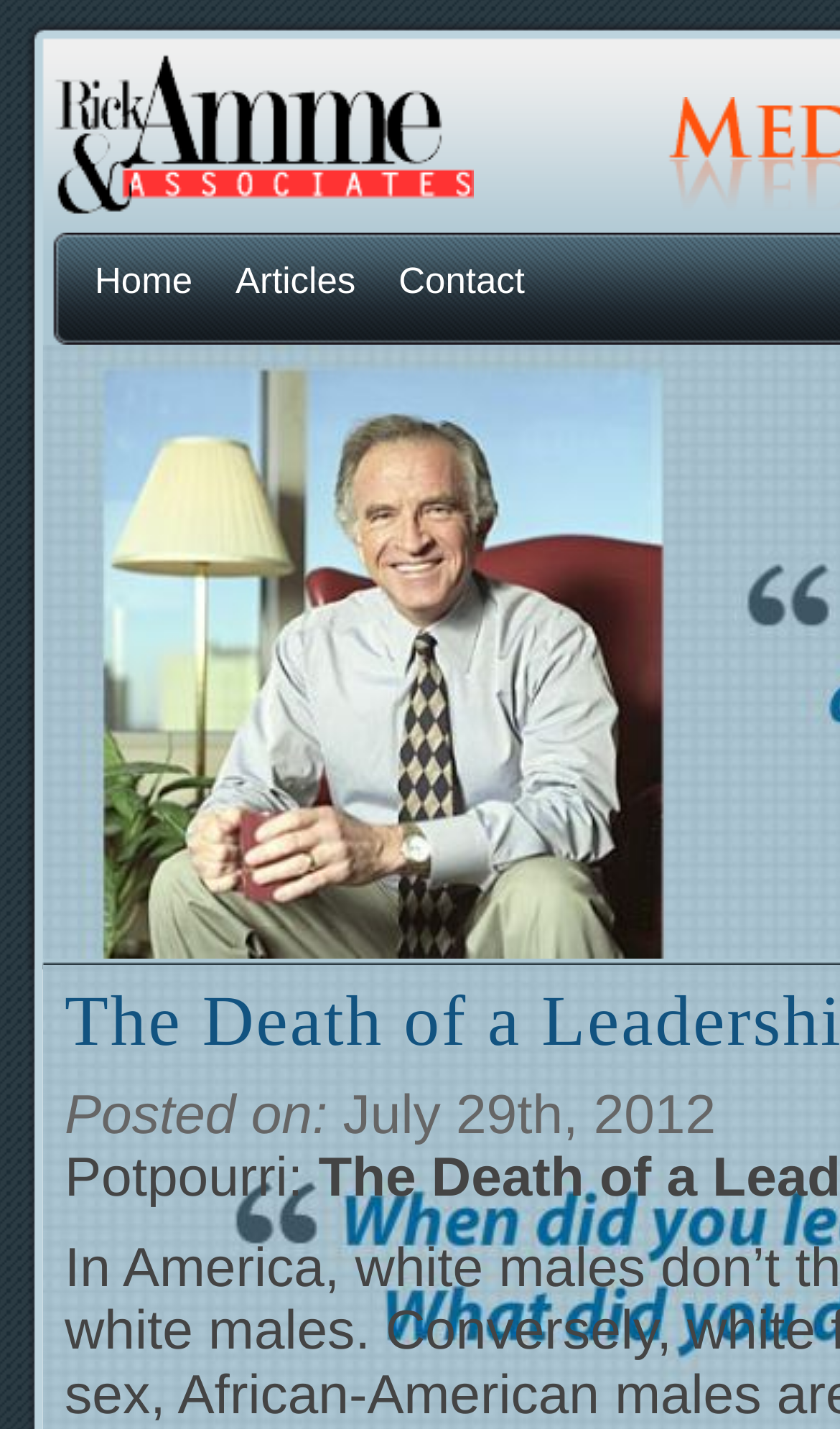Write a detailed summary of the webpage.

The webpage is about Amme & Associates, Inc., a company specializing in crisis and media management. At the top, there is a logo or image of "Rick Amme And Associates" with a corresponding link, taking up a significant portion of the top section. Below the logo, there are three main navigation links: "Home", "Articles", and "Contact", aligned horizontally and centered.

On the lower half of the page, there is a section with a title "Posted on:" followed by a date "July 29th, 2012". This suggests that the page may be a blog or article posting. Below this section, there is another title "Potpourri:" which may be a category or section title.

There are no other images on the page besides the logo. The overall content is text-based, with a focus on navigation and a brief article or posting section.